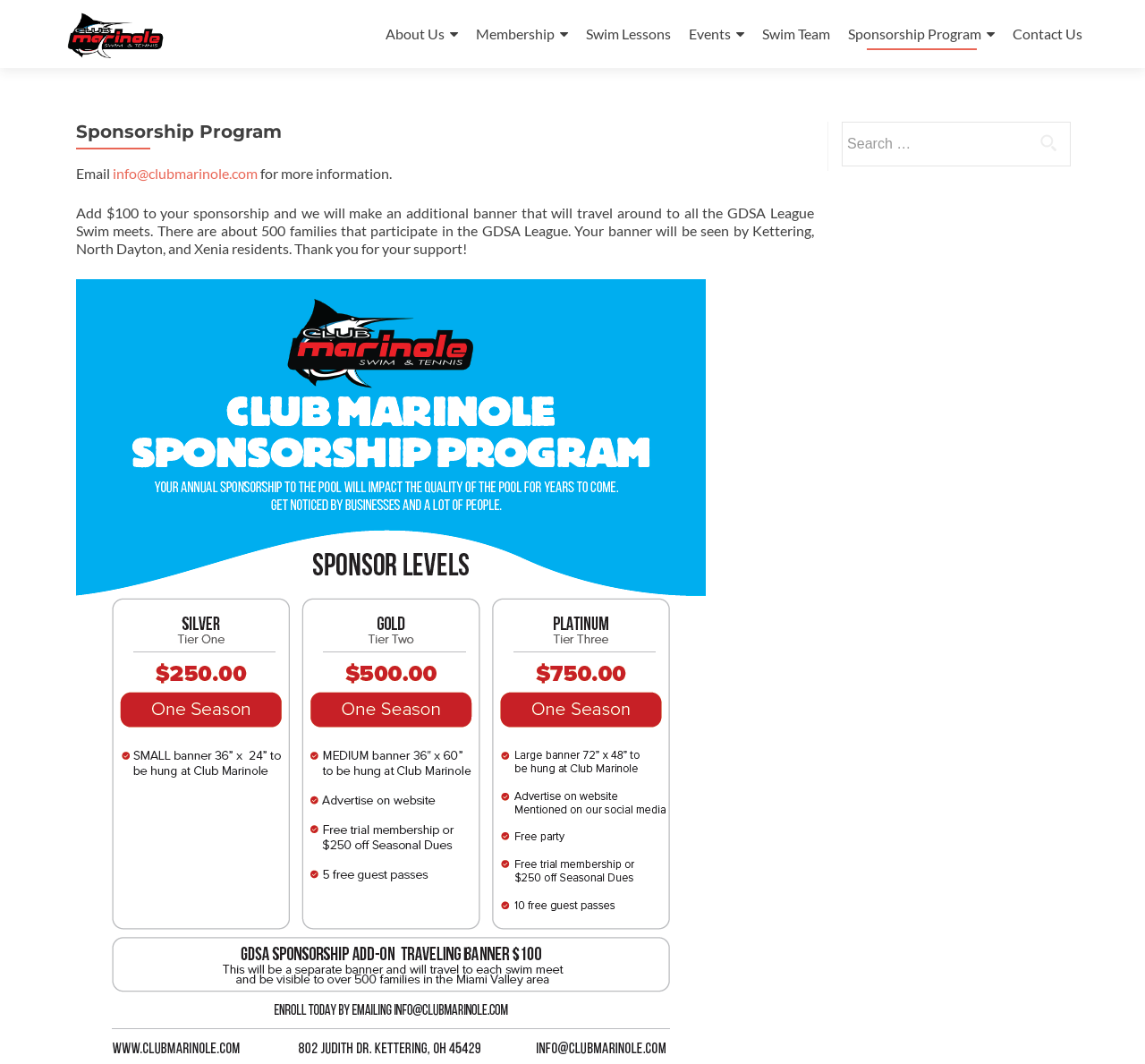Give an extensive and precise description of the webpage.

The webpage is about the Sponsorship Program of Club Marinole. At the top left, there is a link to the Club Marinole homepage, accompanied by a small image of the club's logo. 

To the right of the logo, there is a navigation menu with links to various sections of the website, including About Us, Membership, Swim Lessons, Events, Swim Team, Sponsorship Program, and Contact Us. 

Below the navigation menu, there is a header section with a heading that reads "Sponsorship Program". 

Under the header, there is a section with contact information, including an email address and a brief message encouraging visitors to reach out for more information. 

Below the contact information, there is a paragraph of text that describes the benefits of adding $100 to a sponsorship, including the creation of an additional banner that will be displayed at various swim meets, reaching around 500 families. 

At the bottom right of the page, there is a search box with a button labeled "Search", allowing visitors to search for specific content on the website.